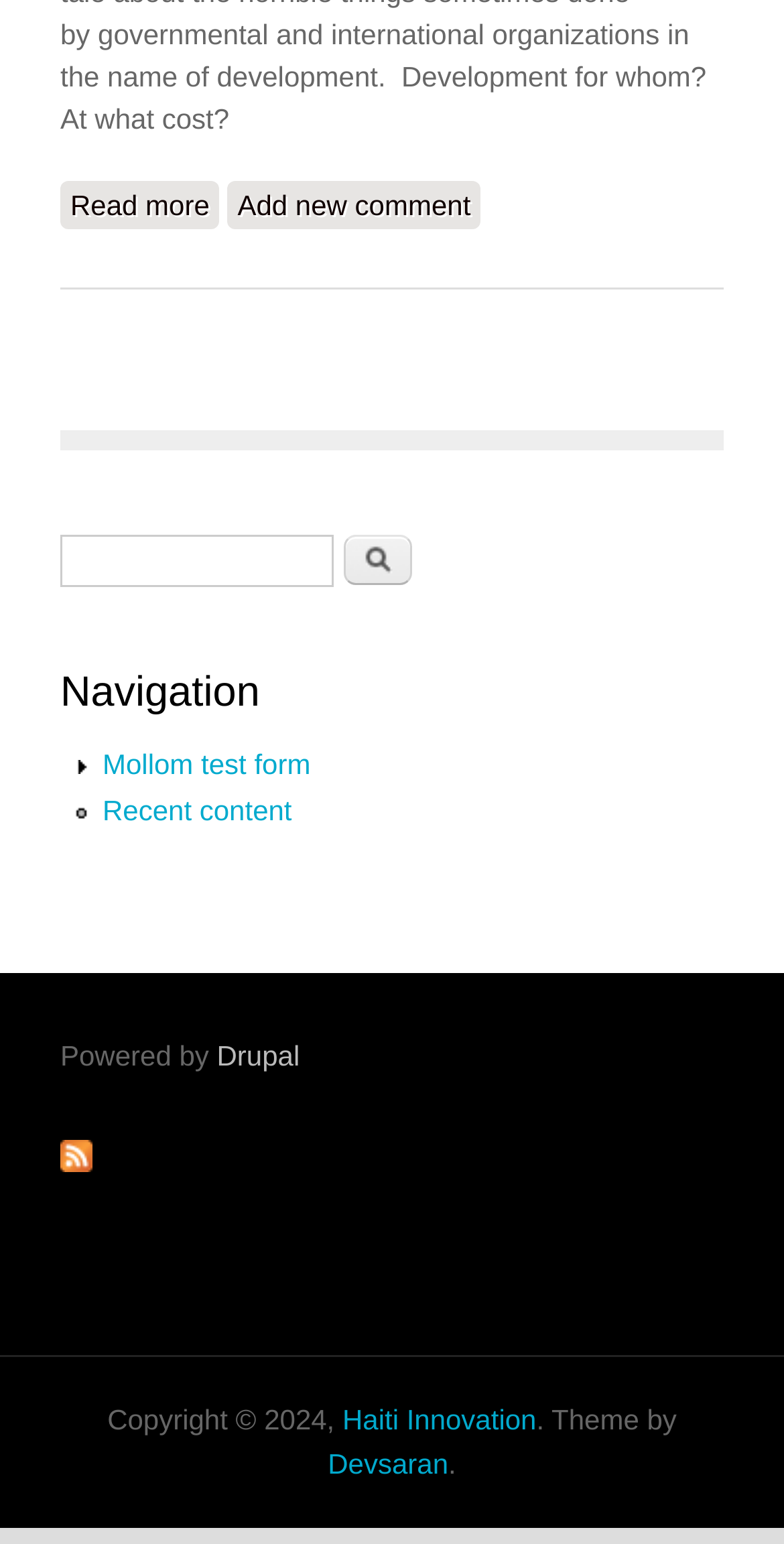Give a one-word or short phrase answer to the question: 
What is the theme provider?

Devsaran